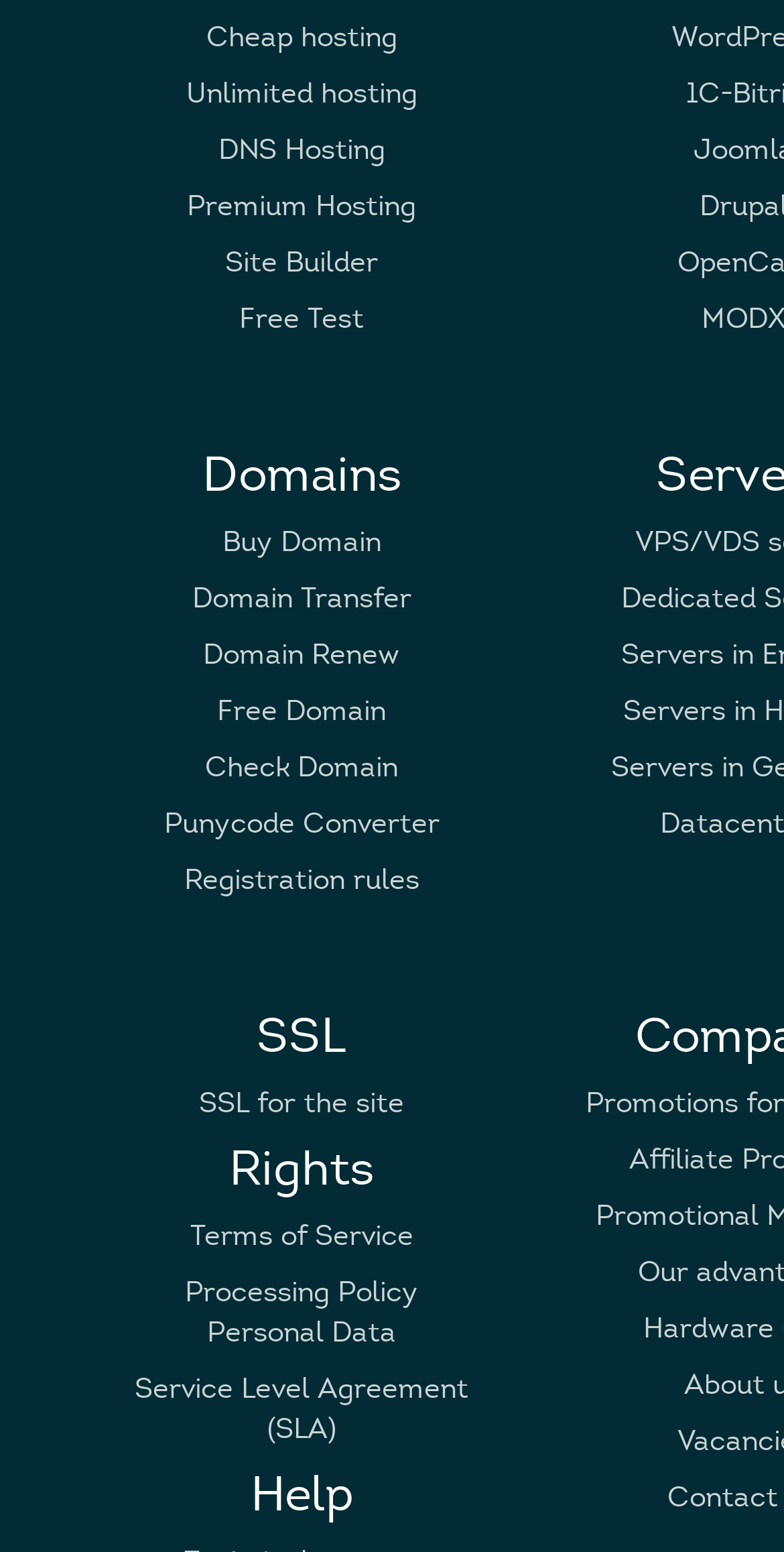Respond to the question with just a single word or phrase: 
How many links are there for hosting services?

5